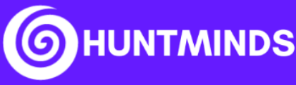What is the typography style of the text 'HUNTMINDS'?
Please respond to the question thoroughly and include all relevant details.

The caption describes the text 'HUNTMINDS' as being prominently displayed in bold, modern typography, which encapsulates the essence of engaging with friendship personality quizzes and entertainment-infused experiences.